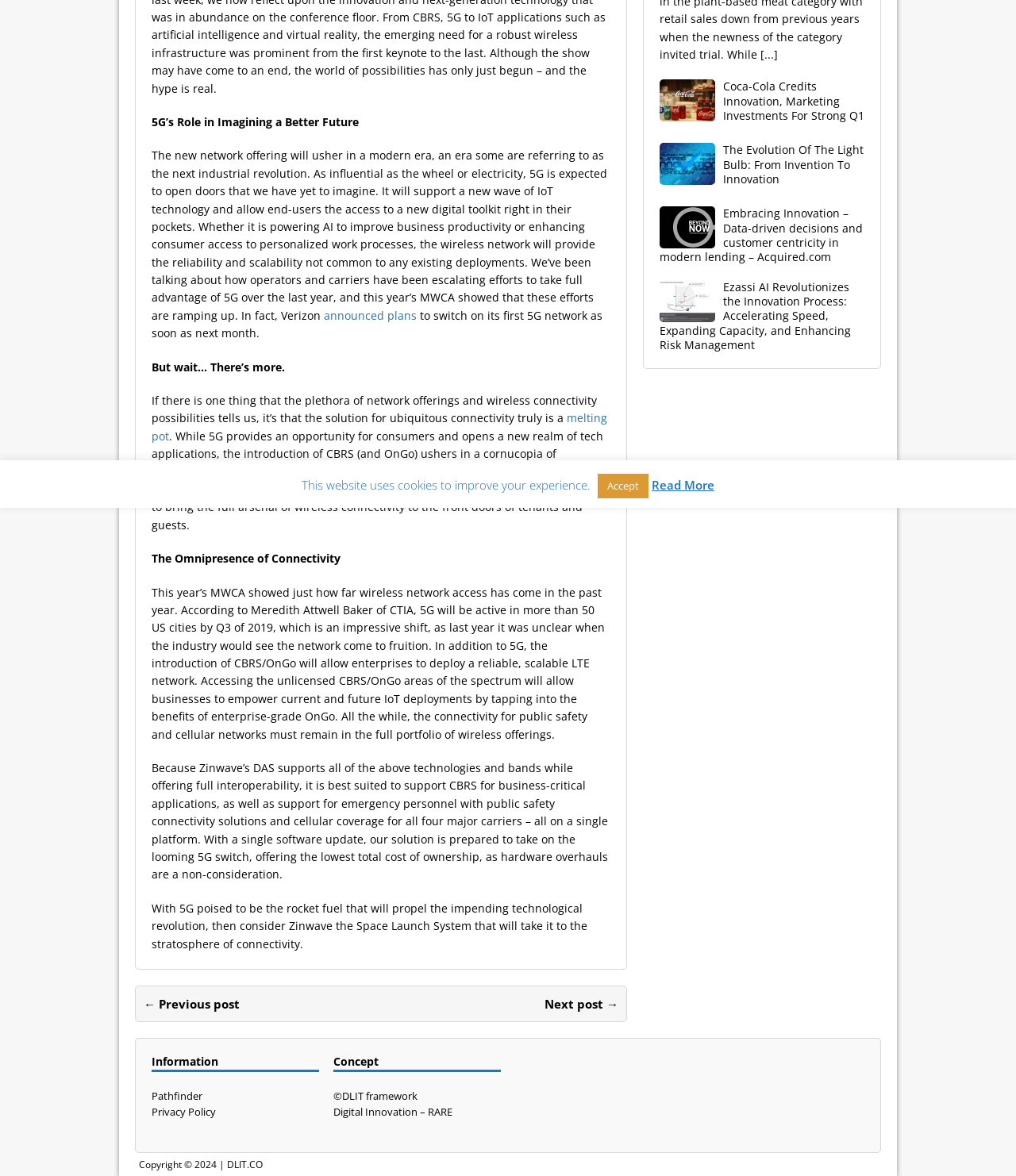Provide the bounding box coordinates, formatted as (top-left x, top-left y, bottom-right x, bottom-right y), with all values being floating point numbers between 0 and 1. Identify the bounding box of the UI element that matches the description: ← Previous post

[0.141, 0.847, 0.236, 0.86]